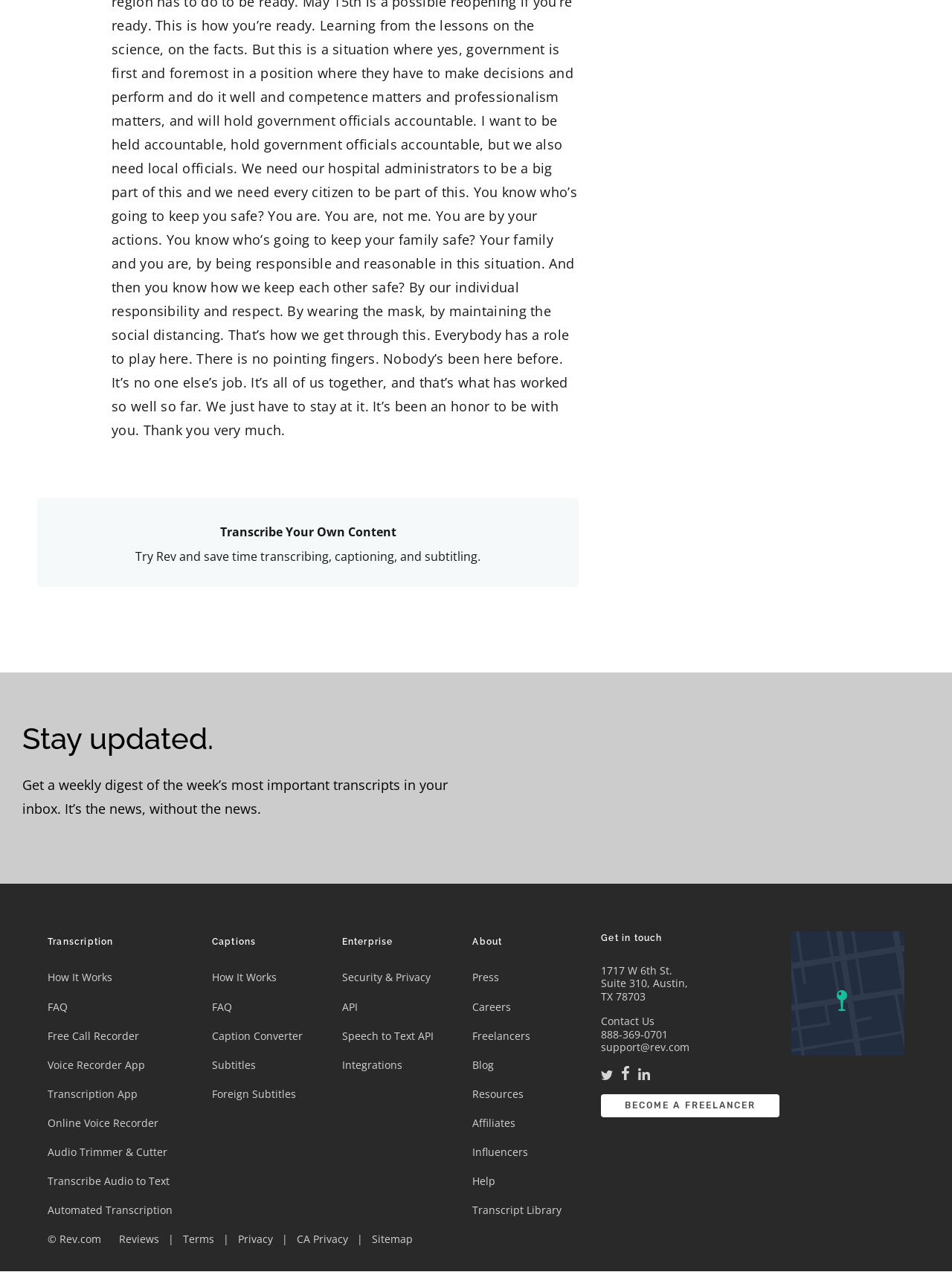How many links are there in the footer section?
Based on the visual, give a brief answer using one word or a short phrase.

20